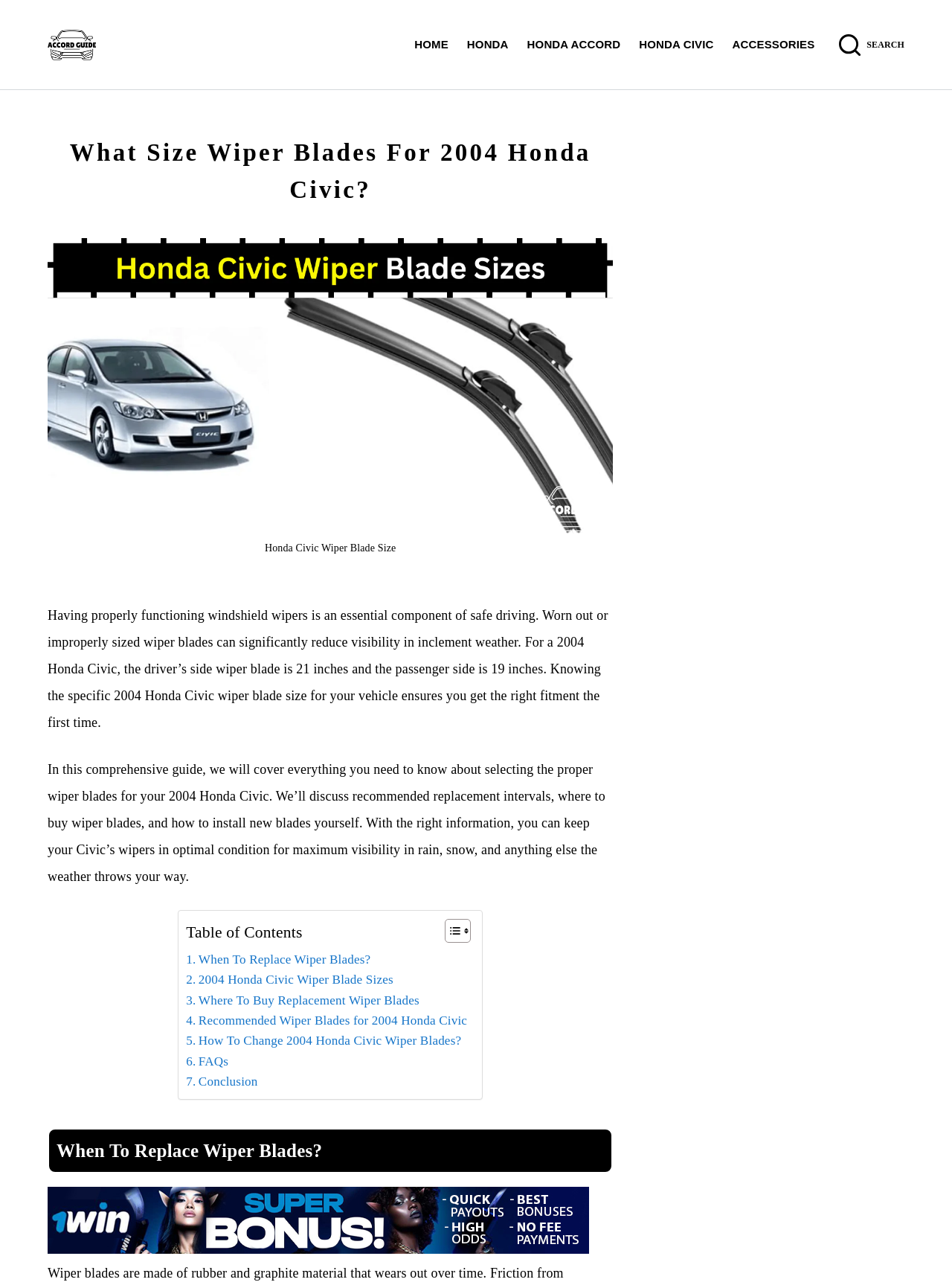Give a detailed explanation of the elements present on the webpage.

This webpage is about finding the ideal wiper blade size for a 2004 Honda Civic. At the top left, there is a logo image and a "Skip to content" link. To the right of the logo, there is a horizontal navigation menu with five menu items: "HOME", "HONDA", "HONDA ACCORD", "HONDA CIVIC", and "ACCESSORIES". Next to the navigation menu, there is a search button with the text "SEARCH".

Below the navigation menu, there is a heading that asks "What Size Wiper Blades For 2004 Honda Civic?" followed by an image of a Honda Civic wiper blade size. Underneath the image, there is a paragraph of text that explains the importance of properly functioning windshield wipers and provides information about the wiper blade sizes for a 2004 Honda Civic.

Further down, there are two paragraphs of text that introduce a comprehensive guide to selecting the proper wiper blades for a 2004 Honda Civic, covering topics such as recommended replacement intervals, where to buy wiper blades, and how to install new blades.

To the right of the paragraphs, there is a table of contents with seven links: "When To Replace Wiper Blades?", "2004 Honda Civic Wiper Blade Sizes", "Where To Buy Replacement Wiper Blades", "Recommended Wiper Blades for 2004 Honda Civic", "How To Change 2004 Honda Civic Wiper Blades?", "FAQs", and "Conclusion". Each link corresponds to a specific section on the webpage.

Below the table of contents, there is a heading that asks "When To Replace Wiper Blades?" followed by an iframe that likely contains additional content related to the topic.